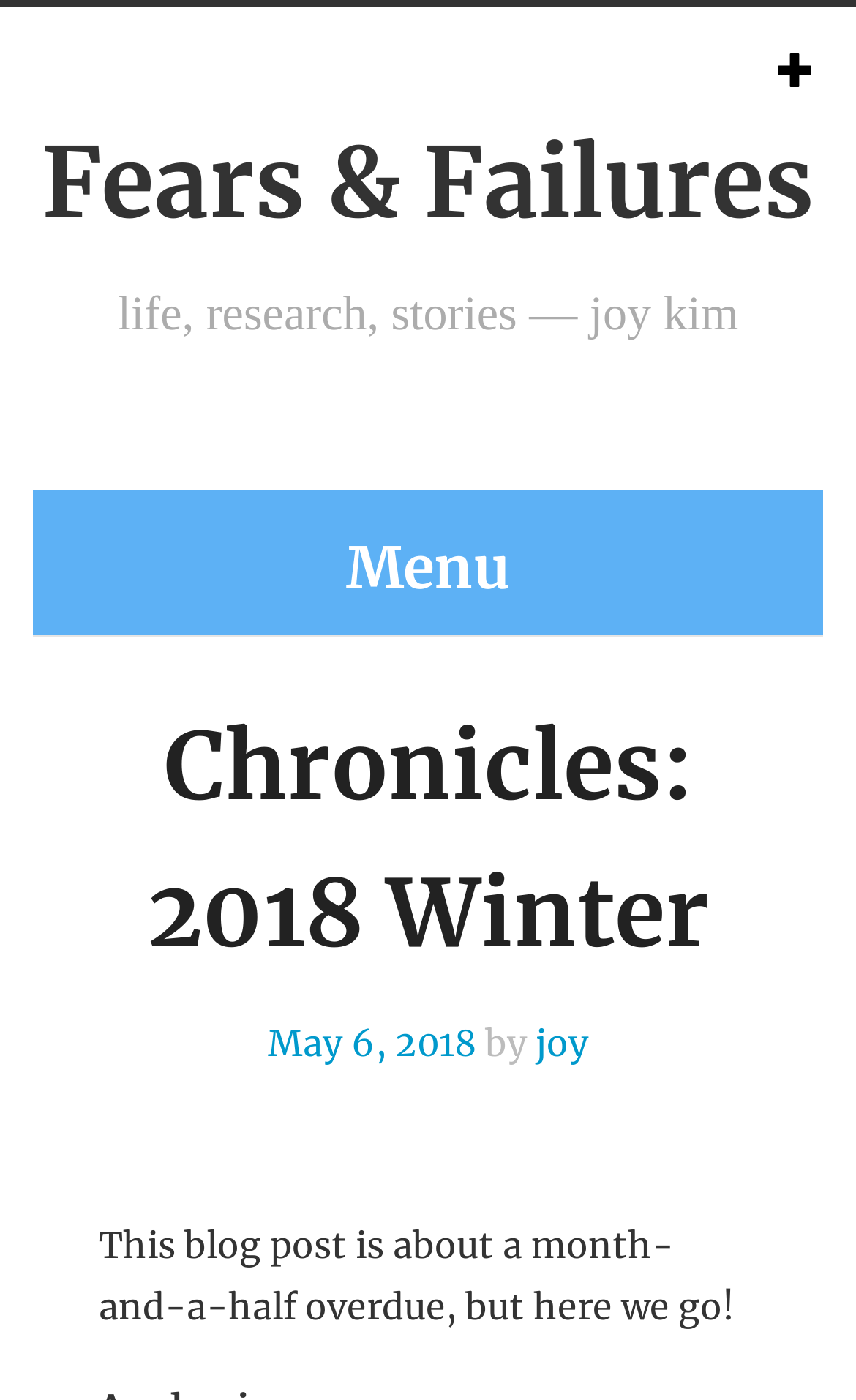What is the topic of the blog post?
Please look at the screenshot and answer in one word or a short phrase.

a month-and-a-half overdue